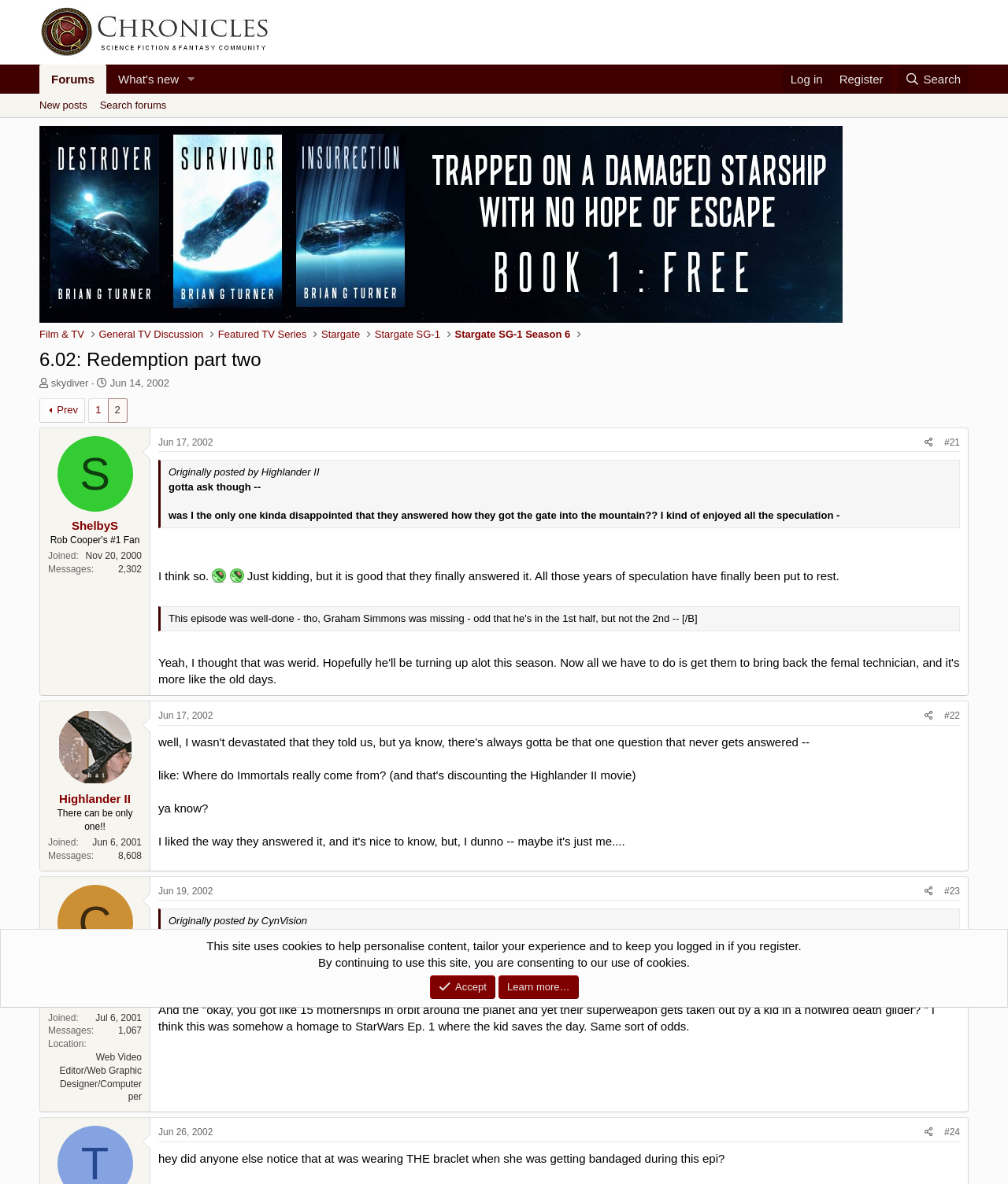Write a detailed summary of the webpage, including text, images, and layout.

This webpage is a forum discussion thread titled "6.02: Redemption part two" in the Science Fiction & Fantasy forum. At the top, there are links to navigate to other sections of the forum, including "Forums", "What's new", and "Search". On the right side, there are links to log in, register, and search the forum.

The main content of the page is divided into two sections. The first section displays information about the thread starter, including their username, start date, and a brief description. Below this, there are links to navigate to previous and next pages of the thread.

The second section consists of a series of articles, each representing a post in the discussion thread. Each post includes the username and avatar of the poster, as well as the post date and time. The posts themselves are displayed in a blockquote format, with some containing images and links. The content of the posts discusses the topic of the thread, with users sharing their opinions and engaging in conversation.

There are a total of two posts on this page, with the first post asking a question about a TV show and the second post responding to the question. The posts are followed by a series of links to navigate to other pages of the thread, as well as links to share the post and view the entire thread.